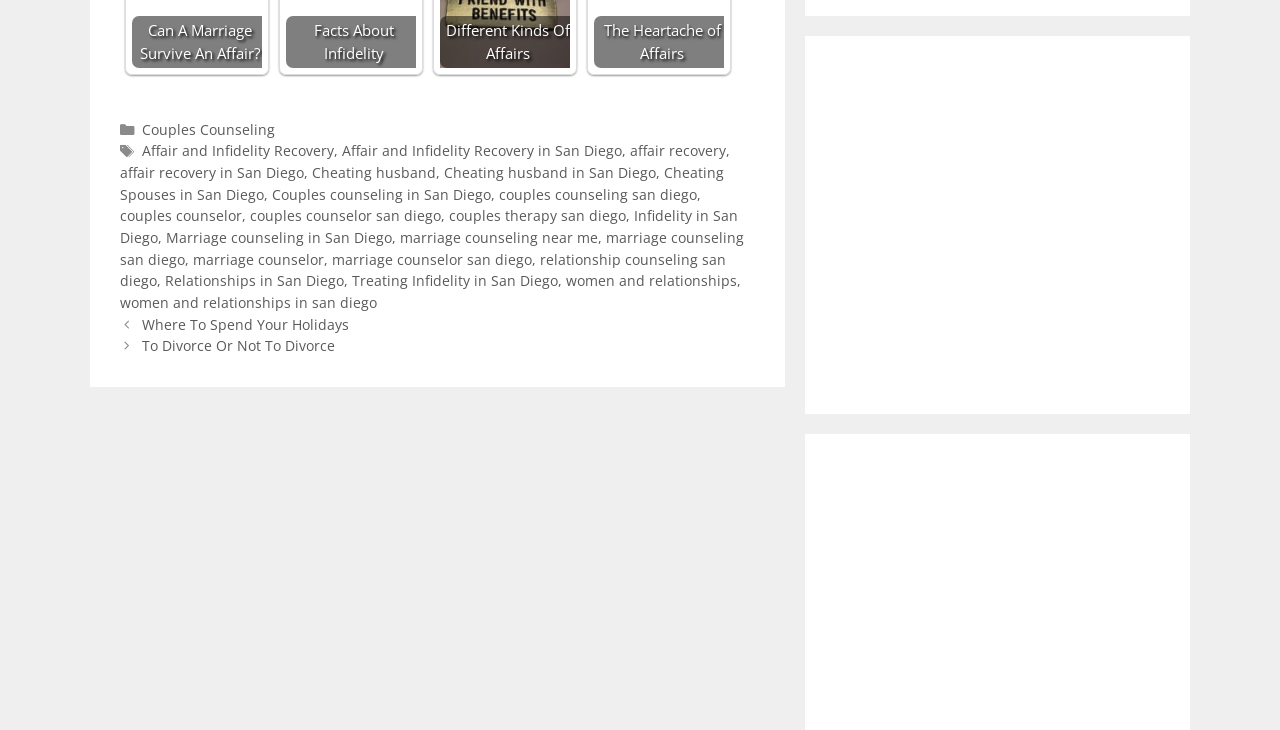Bounding box coordinates are to be given in the format (top-left x, top-left y, bottom-right x, bottom-right y). All values must be floating point numbers between 0 and 1. Provide the bounding box coordinate for the UI element described as: marriage counselor

[0.151, 0.342, 0.253, 0.368]